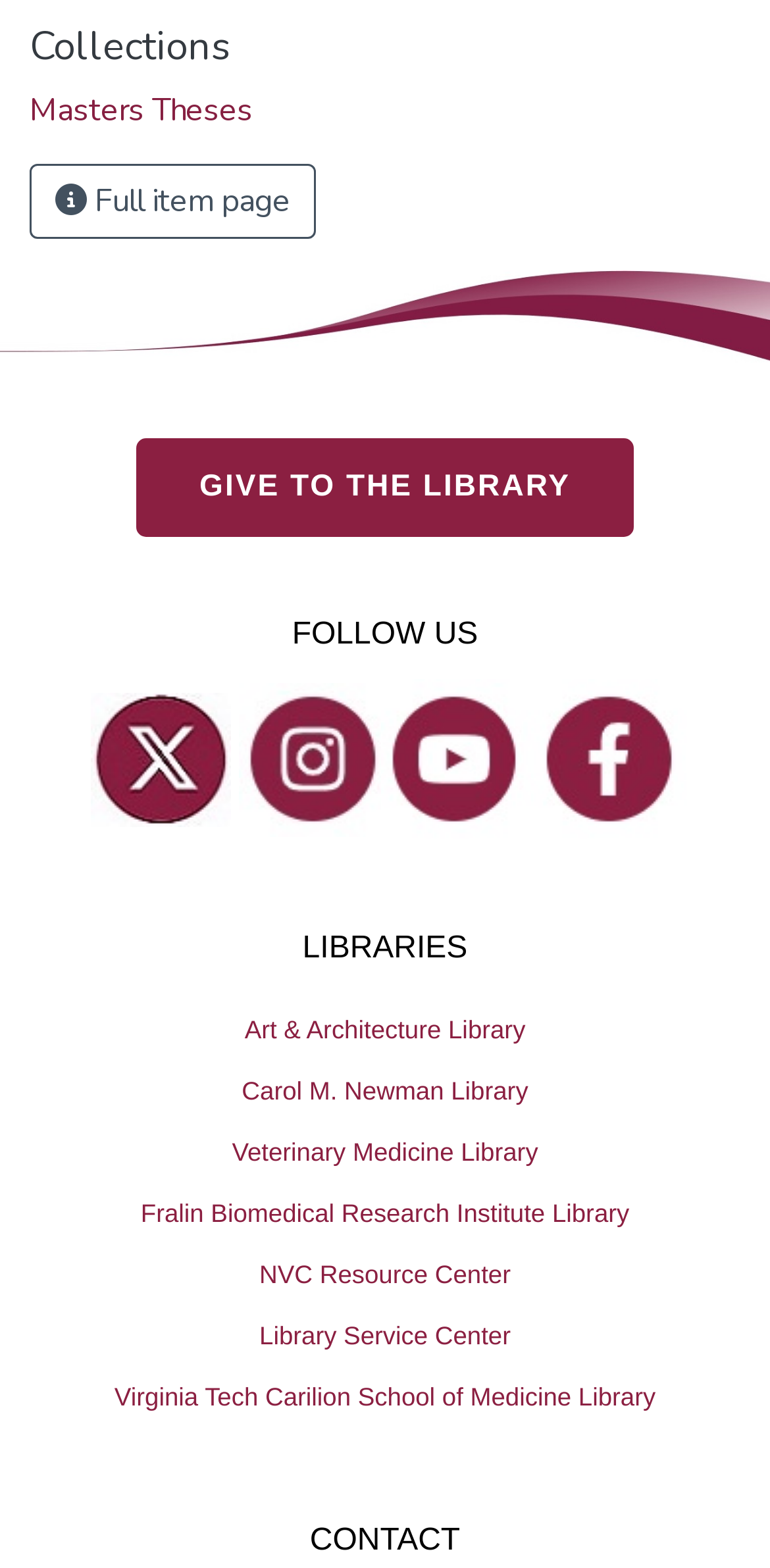What is the name of the library with a biomedical research institute?
Look at the image and respond with a one-word or short-phrase answer.

Fralin Biomedical Research Institute Library